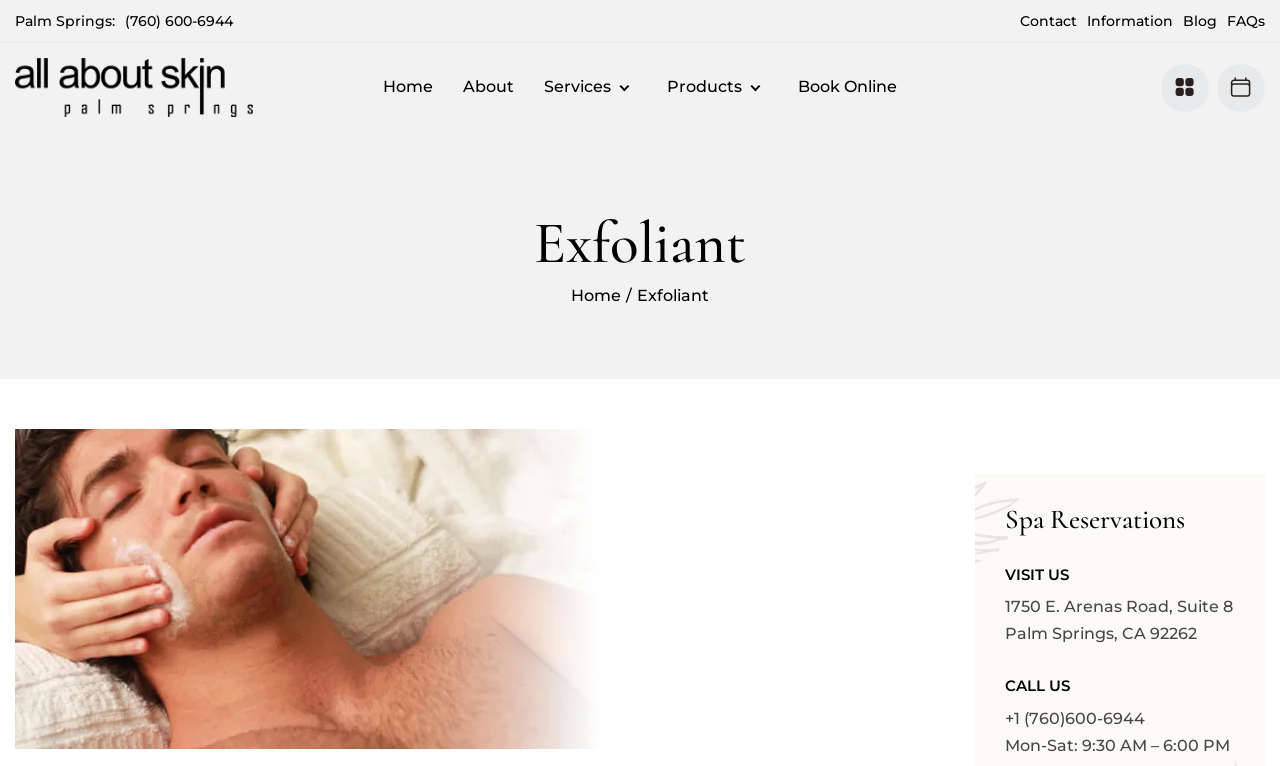Please provide a brief answer to the question using only one word or phrase: 
What is the address of the spa?

1750 E. Arenas Road, Suite 8